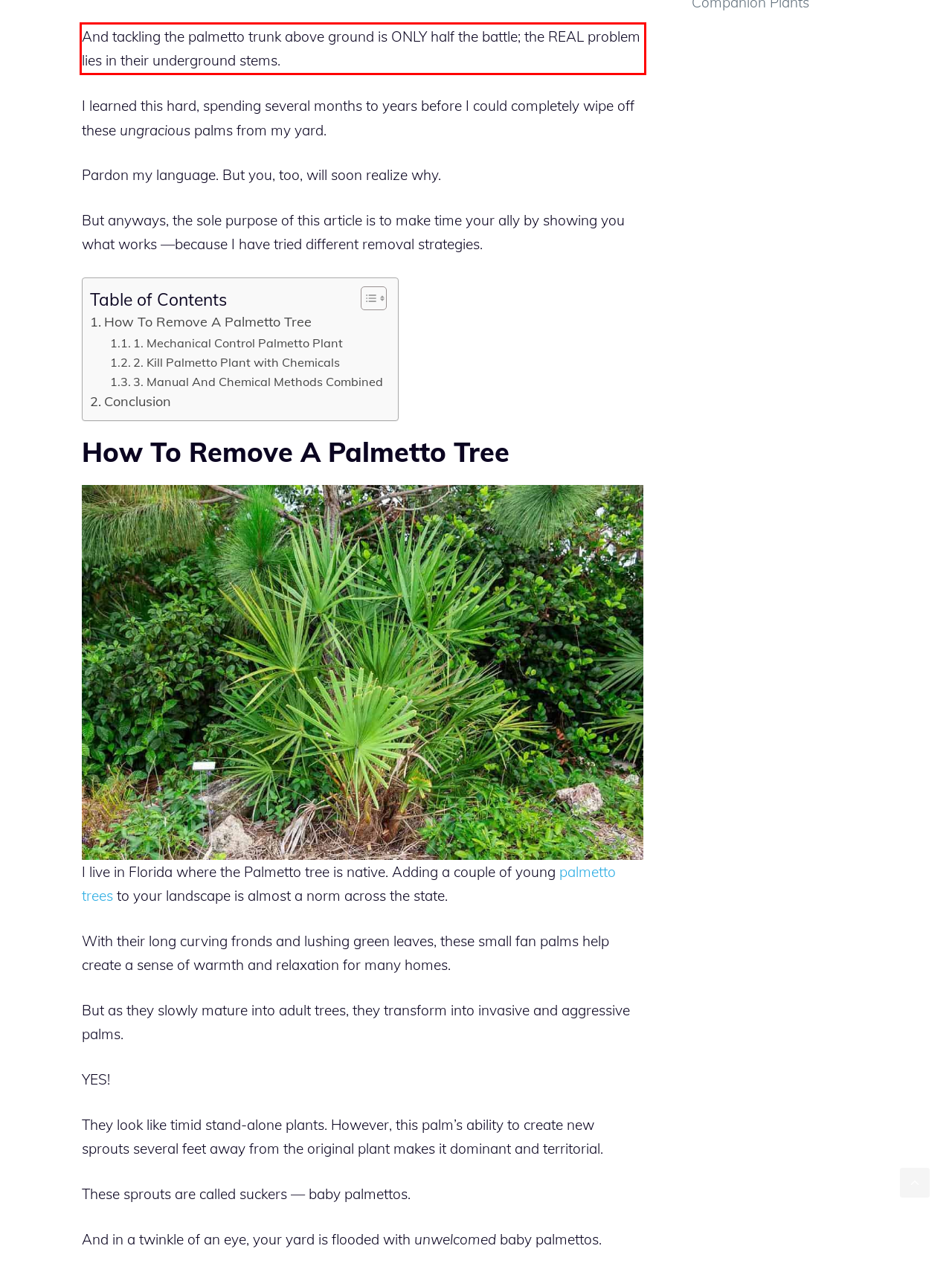Look at the screenshot of the webpage, locate the red rectangle bounding box, and generate the text content that it contains.

And tackling the palmetto trunk above ground is ONLY half the battle; the REAL problem lies in their underground stems.